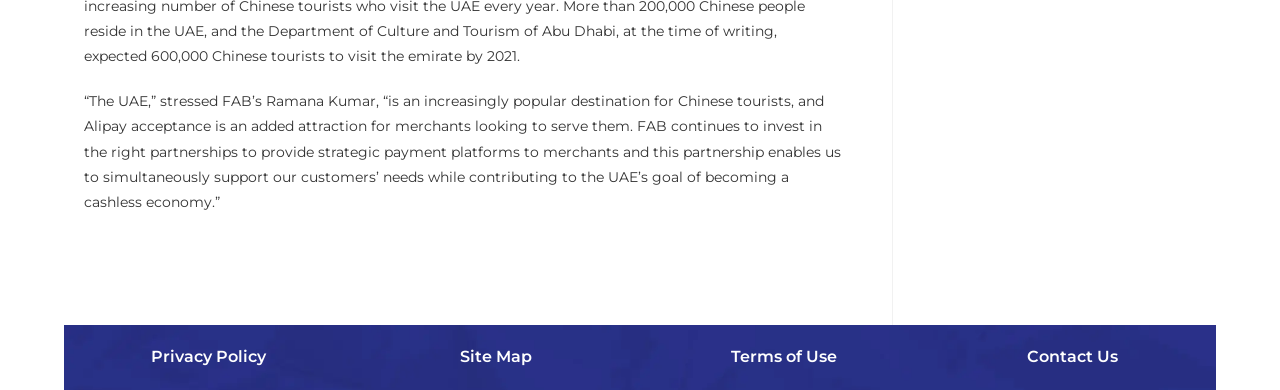Reply to the question below using a single word or brief phrase:
What is the topic of the article?

Alipay acceptance in UAE